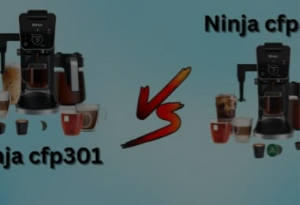What are the two coffee makers being compared? Based on the screenshot, please respond with a single word or phrase.

Ninja CFP301 and Ninja CFP307